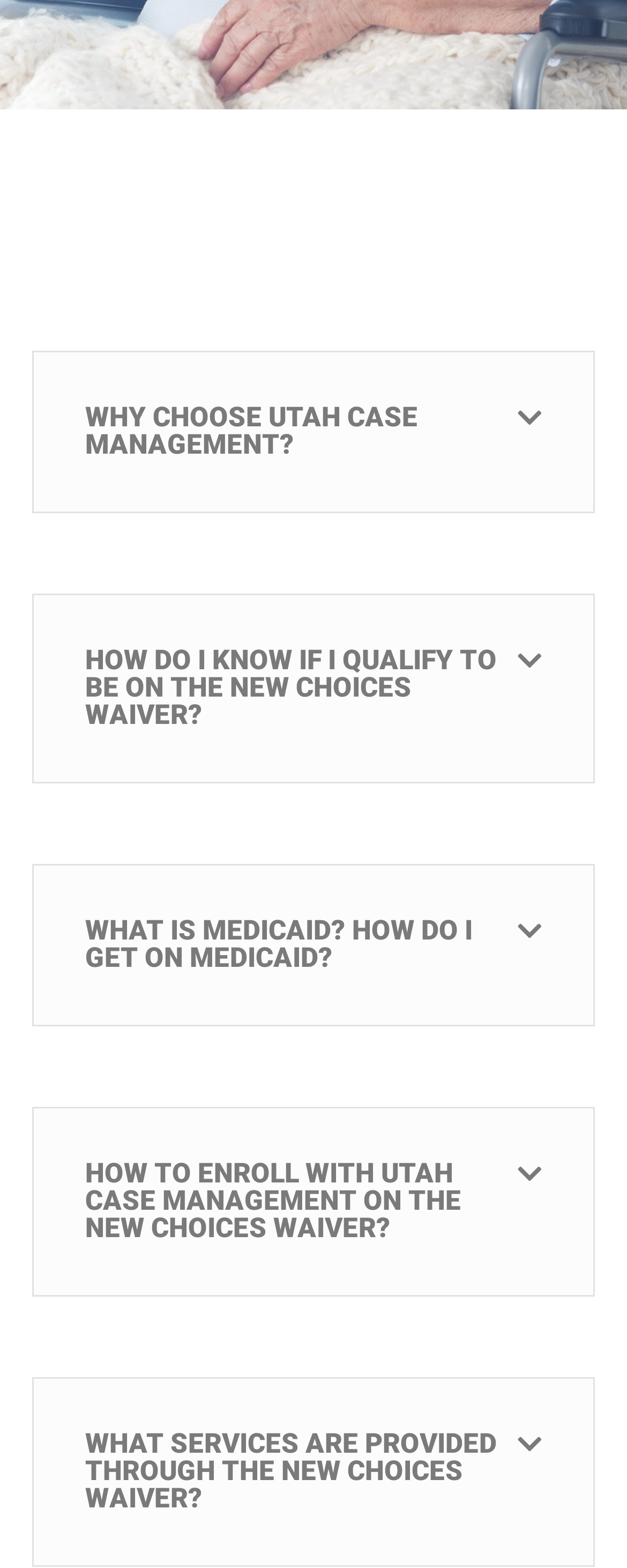Answer the question using only one word or a concise phrase: What is the second tab about?

Qualifying for New Choices Waiver